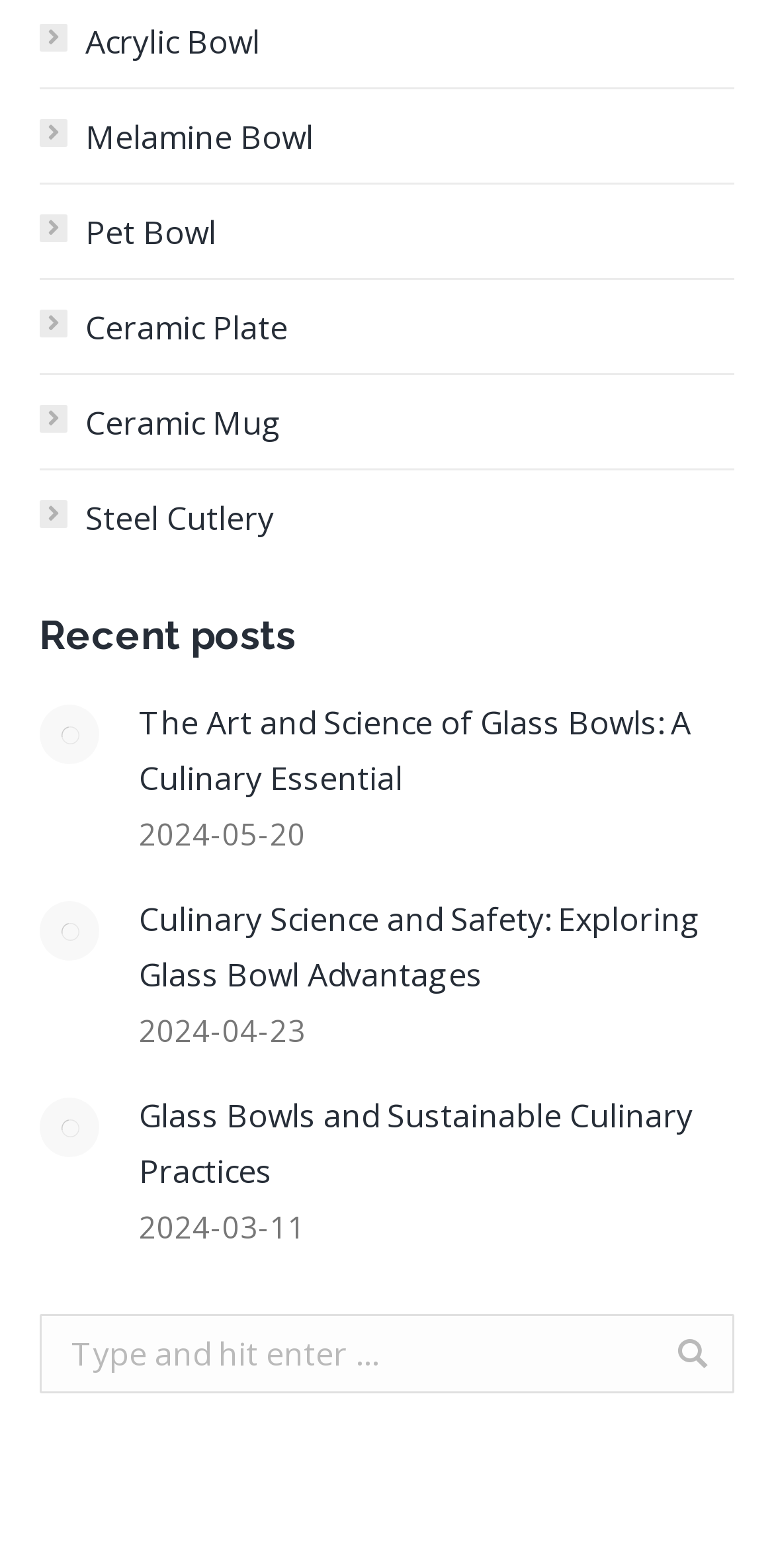Please identify the bounding box coordinates of the element's region that I should click in order to complete the following instruction: "View the article about Glass Bowls and Sustainable Culinary Practices". The bounding box coordinates consist of four float numbers between 0 and 1, i.e., [left, top, right, bottom].

[0.051, 0.694, 0.949, 0.8]